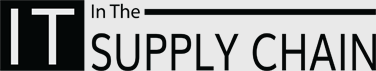Please give a concise answer to this question using a single word or phrase: 
What is the connection between IT innovations and supply chain efficiency?

They are related